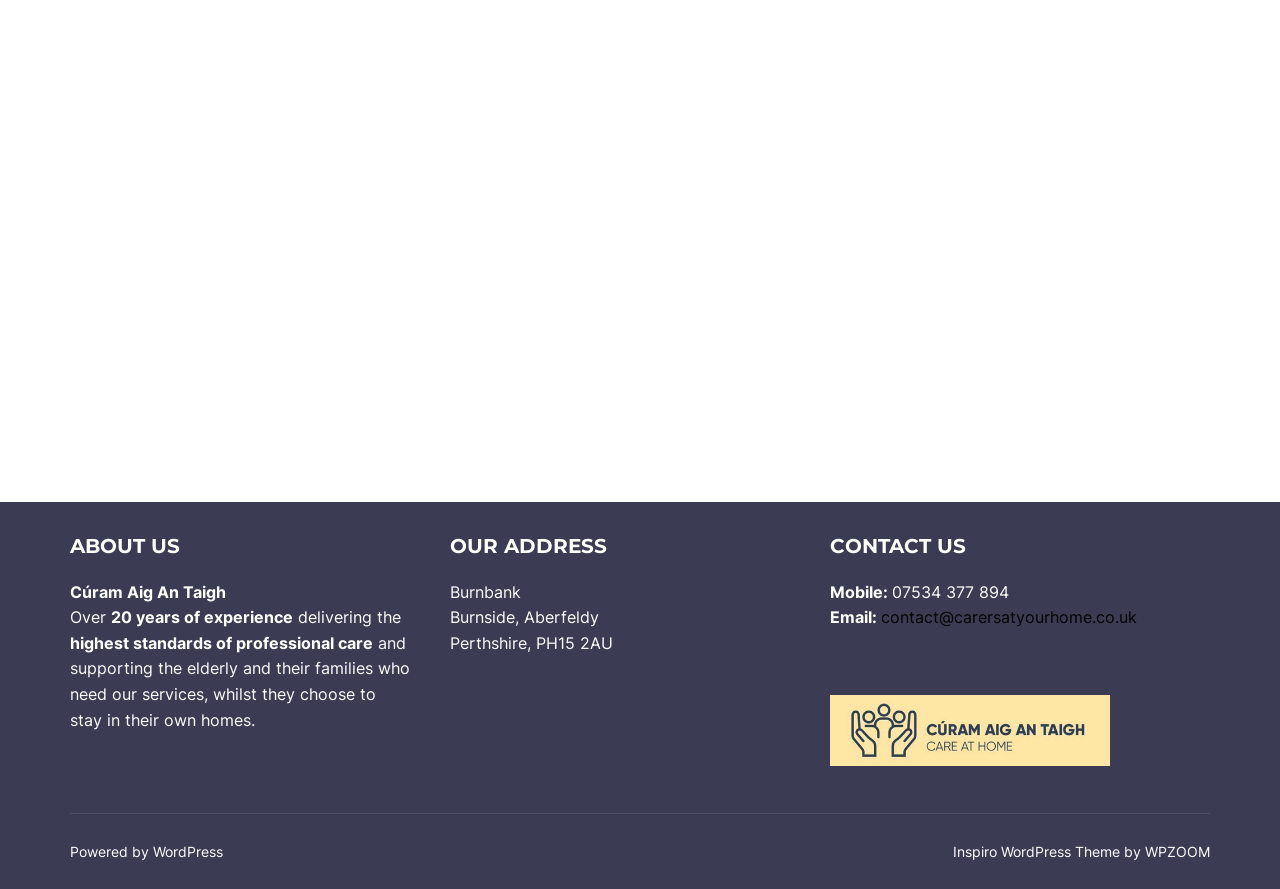Using the format (top-left x, top-left y, bottom-right x, bottom-right y), and given the element description, identify the bounding box coordinates within the screenshot: Powered by WordPress

[0.055, 0.948, 0.174, 0.967]